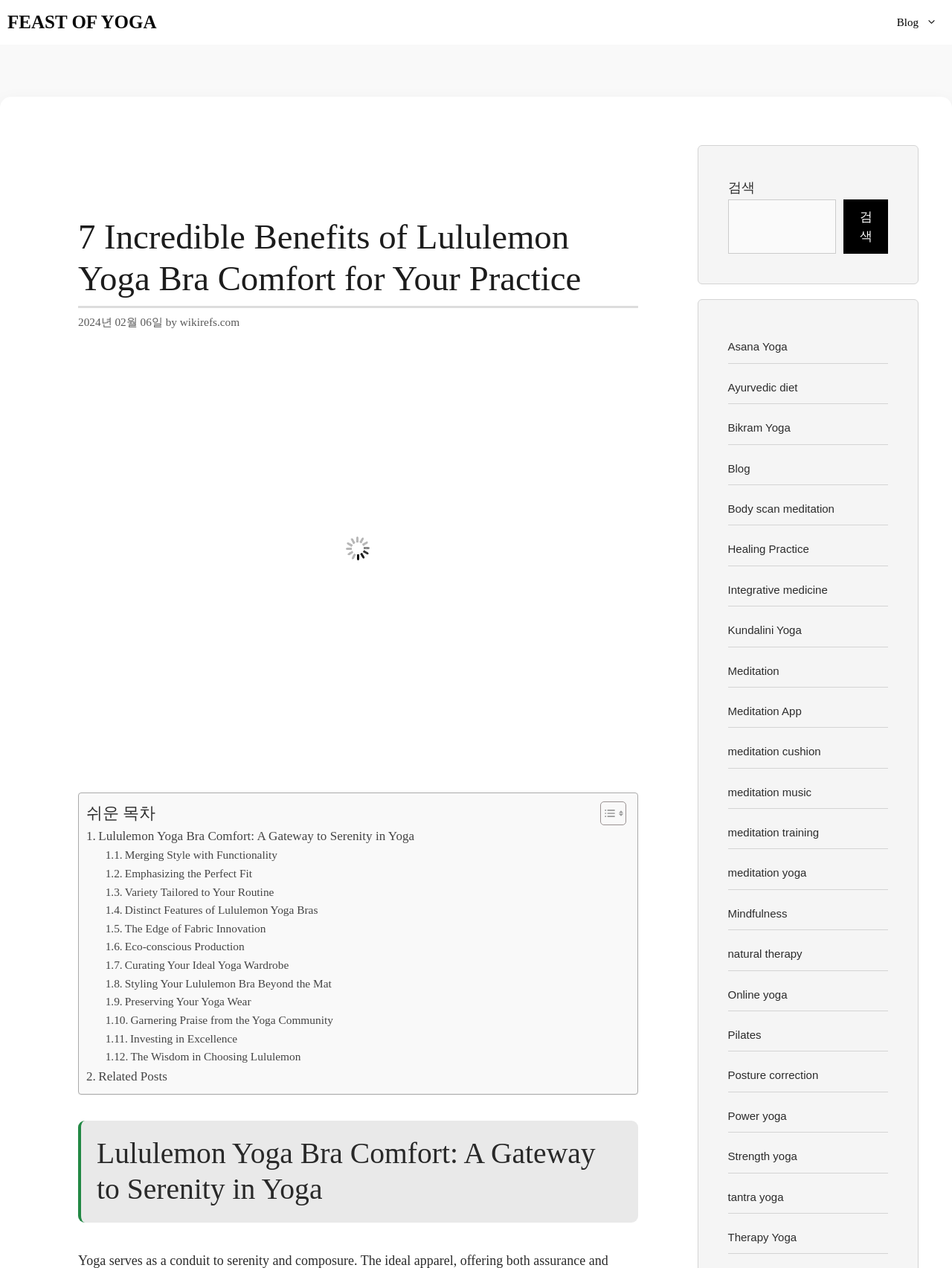How many links are there in the navigation section?
Look at the image and answer the question with a single word or phrase.

2